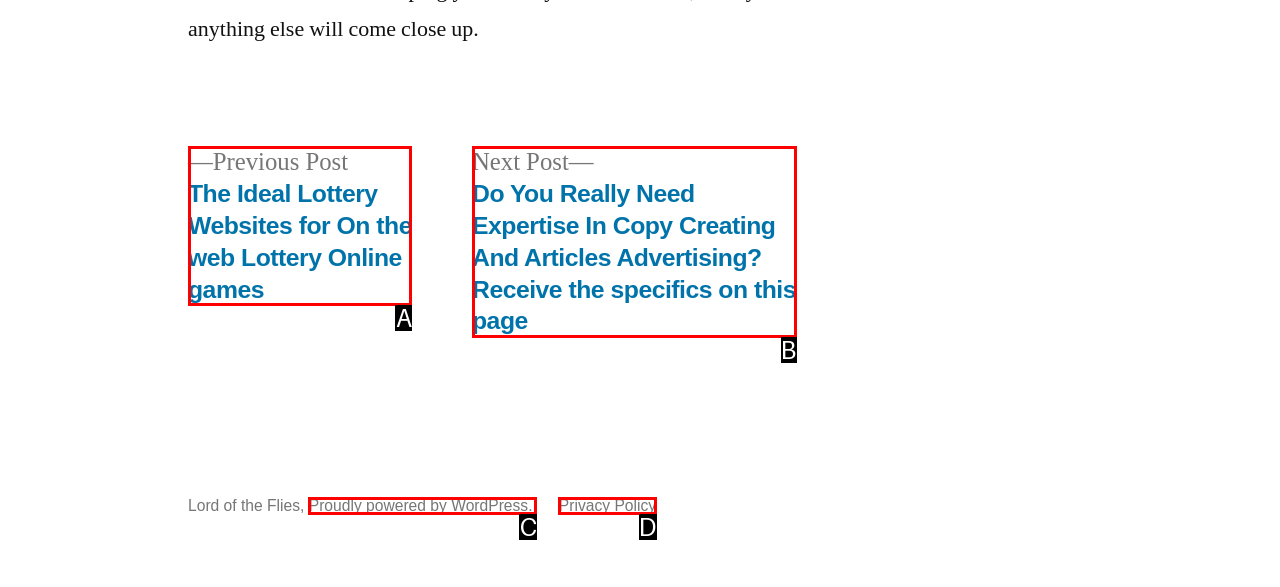Choose the letter that best represents the description: Privacy Policy. Answer with the letter of the selected choice directly.

D